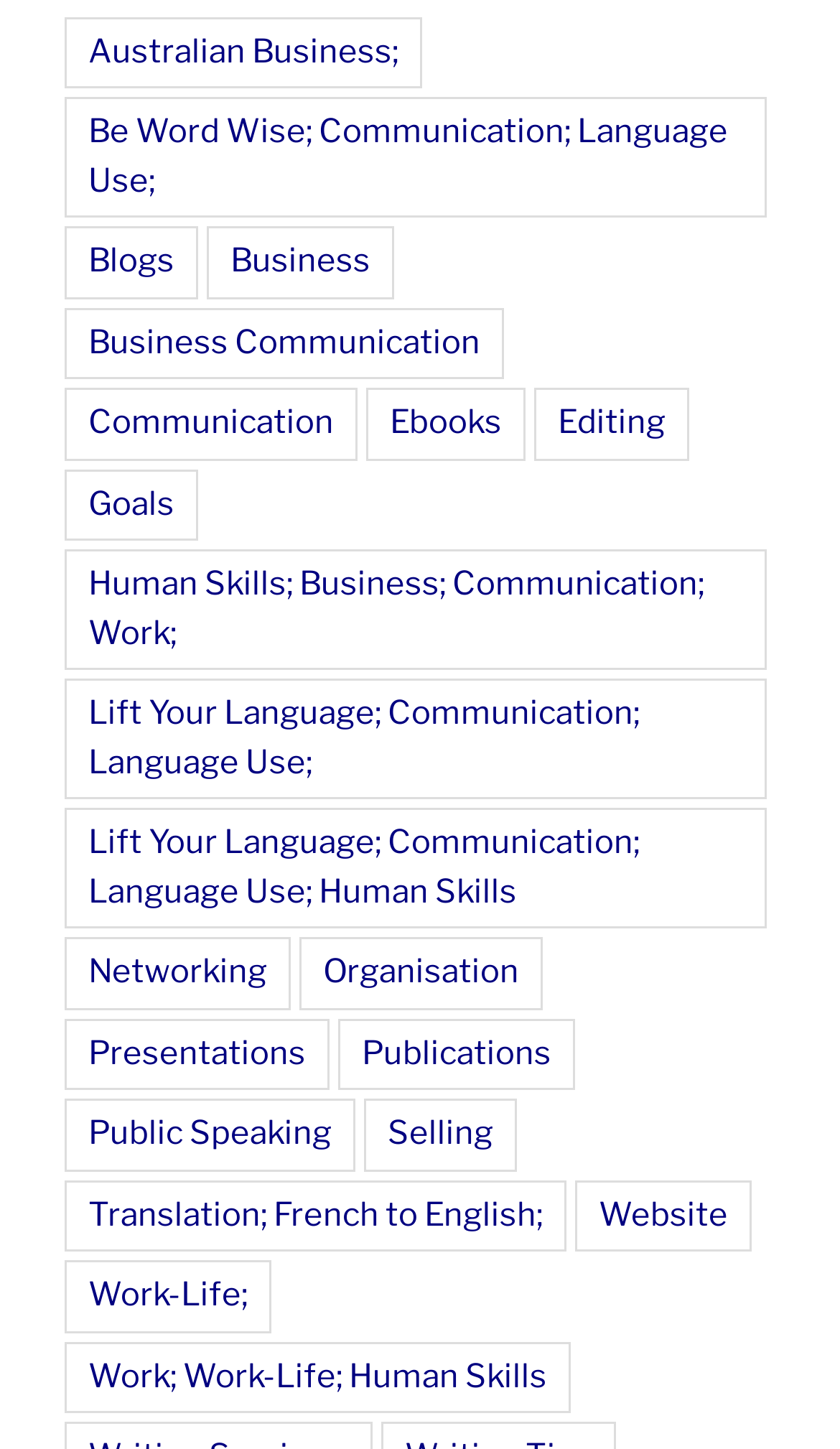Provide a short answer to the following question with just one word or phrase: What type of content is available under 'Ebooks'?

Business and Communication